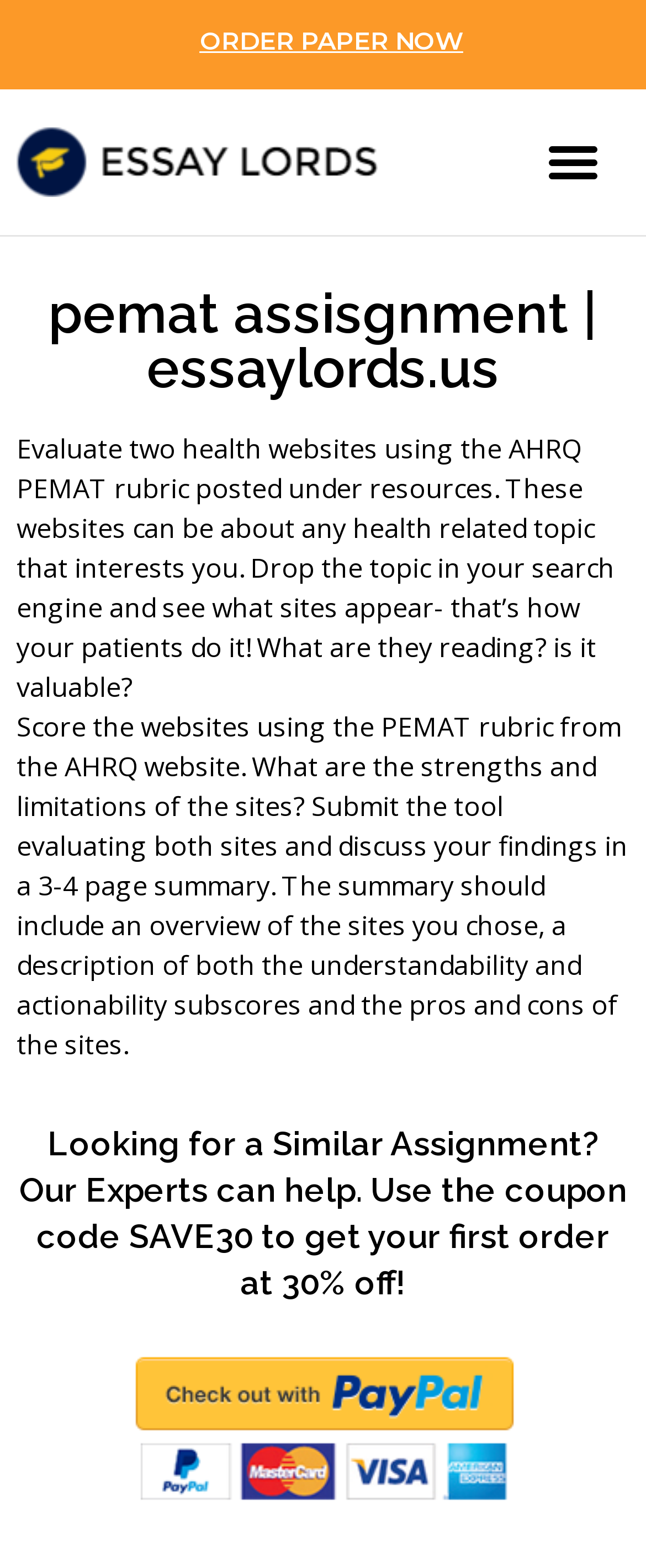What should be included in the 3-4 page summary?
Respond with a short answer, either a single word or a phrase, based on the image.

Overview, subscores, and pros and cons